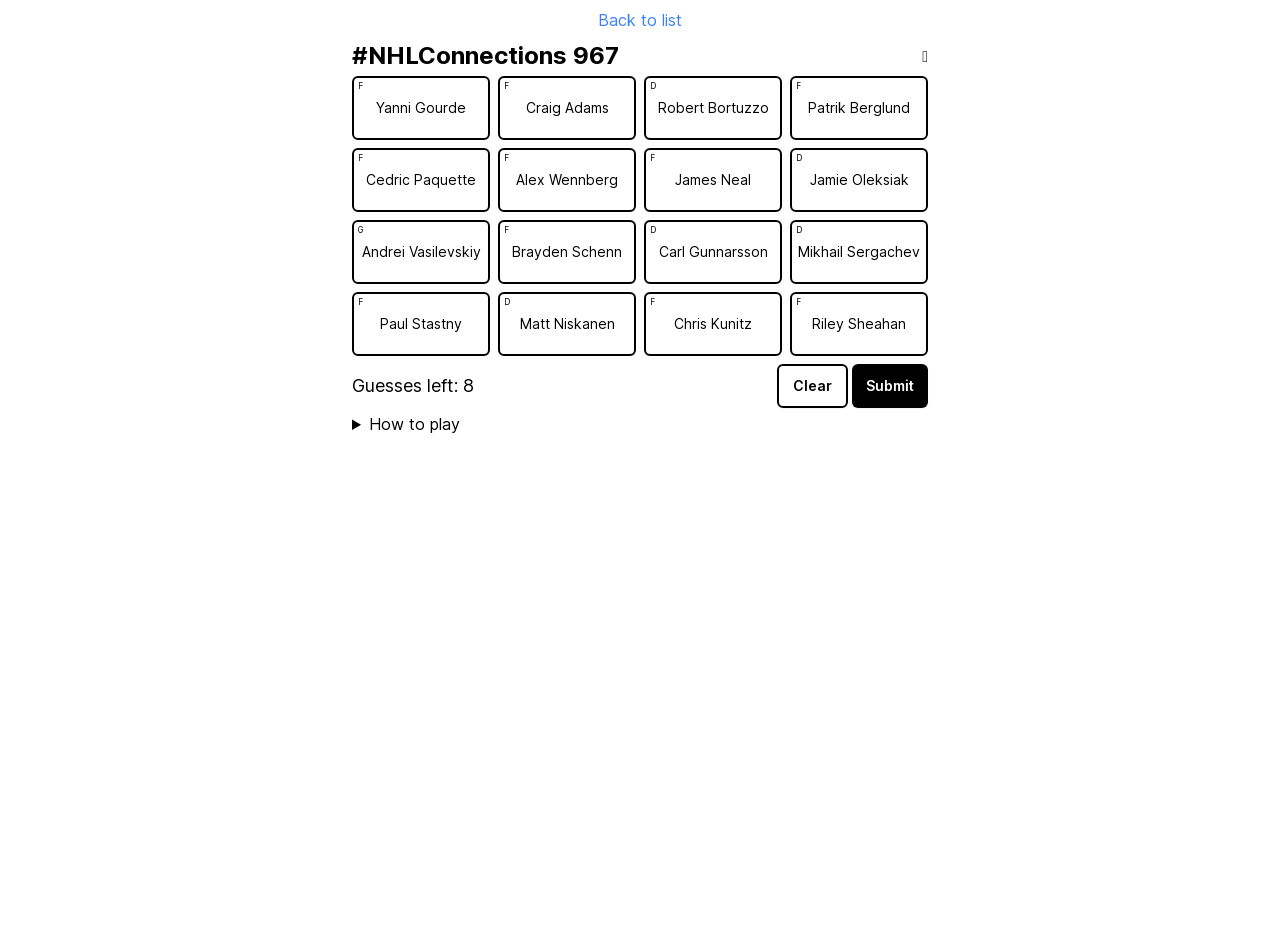Determine the coordinates of the bounding box for the clickable area needed to execute this instruction: "Click the 'Submit' button".

[0.666, 0.392, 0.725, 0.439]